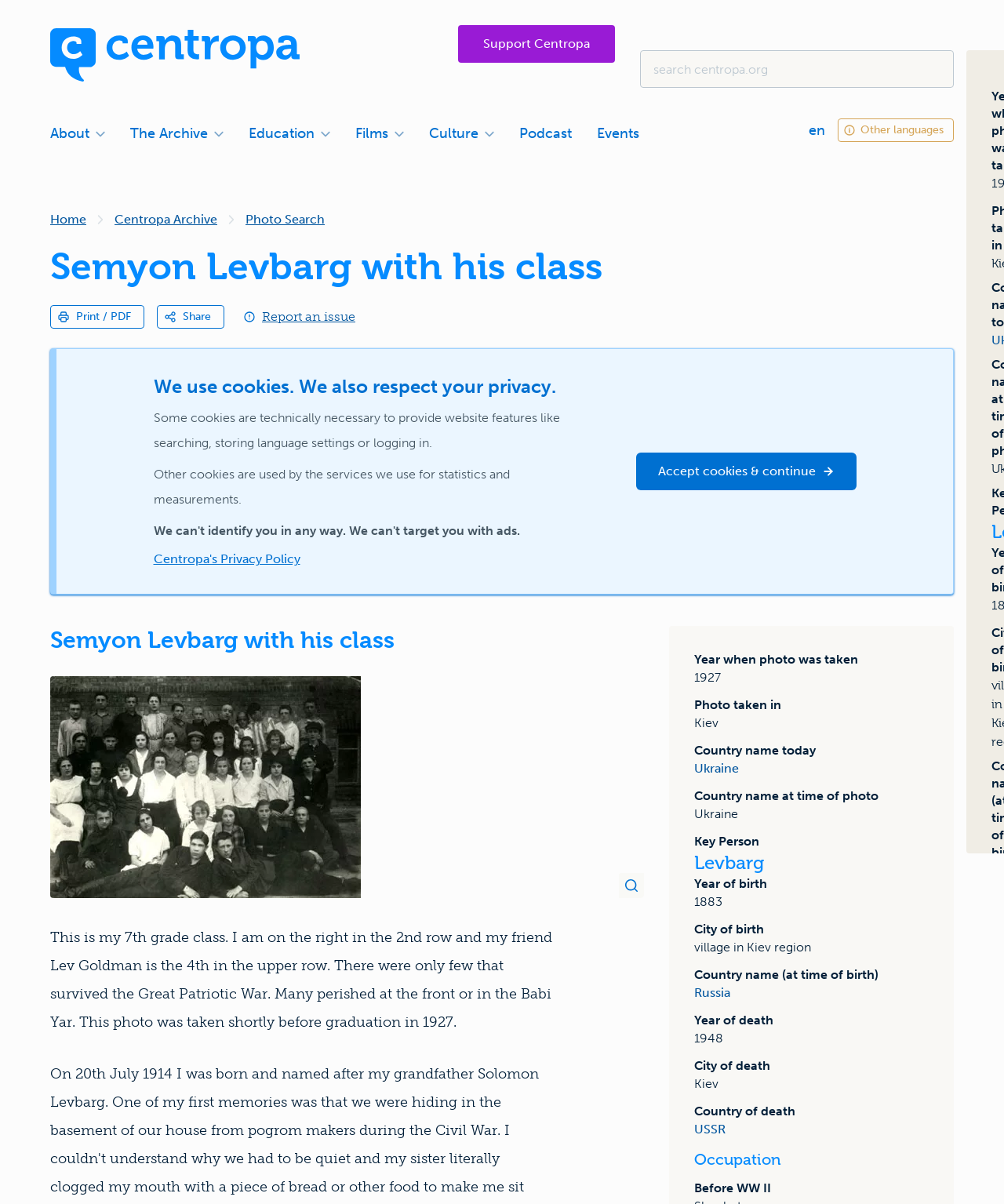Please provide the bounding box coordinates in the format (top-left x, top-left y, bottom-right x, bottom-right y). Remember, all values are floating point numbers between 0 and 1. What is the bounding box coordinate of the region described as: Semyon Levbarg with his class

[0.05, 0.521, 0.393, 0.543]